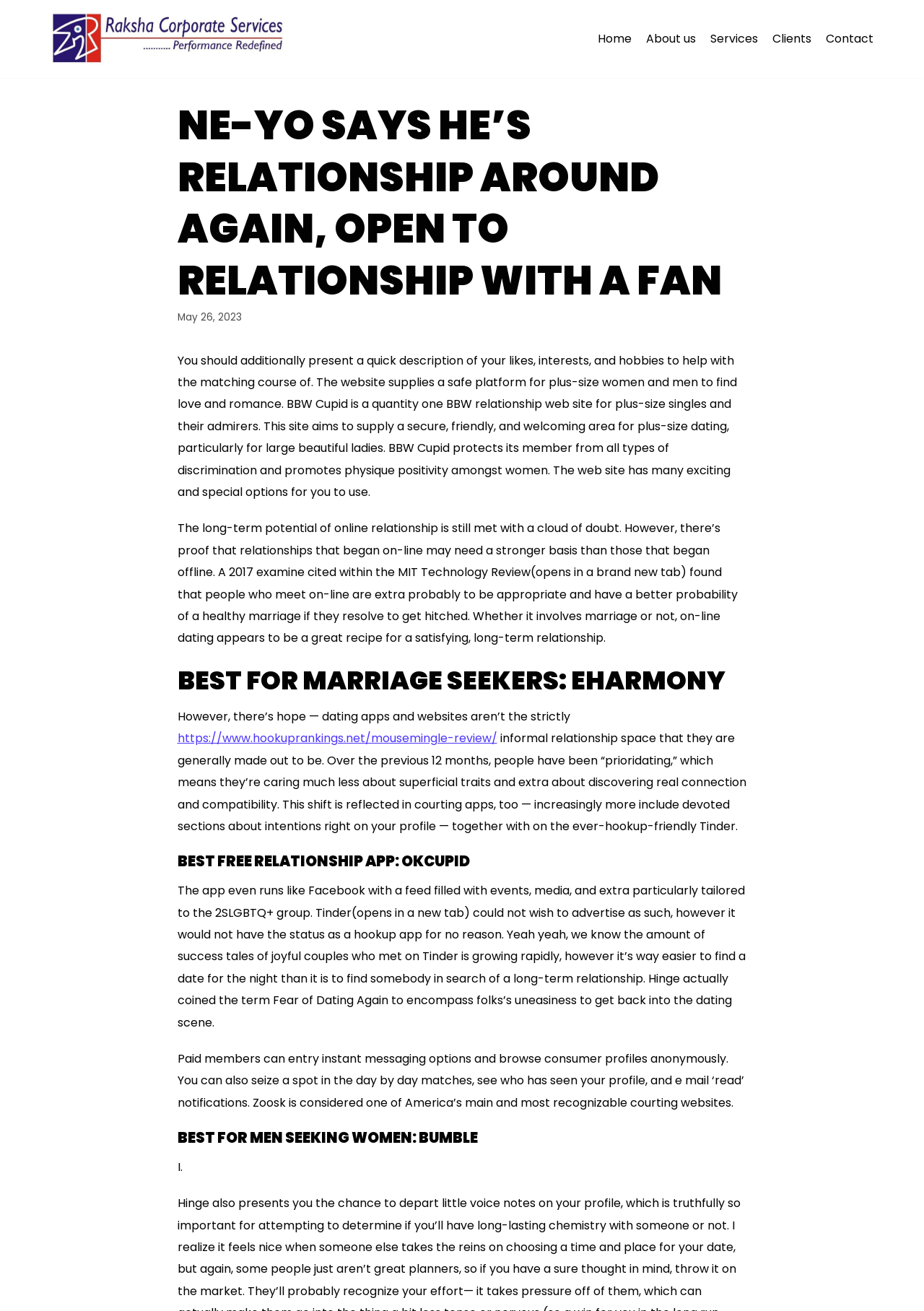What is the name of the dating app mentioned as 'hookup-friendly'?
Refer to the screenshot and answer in one word or phrase.

Tinder